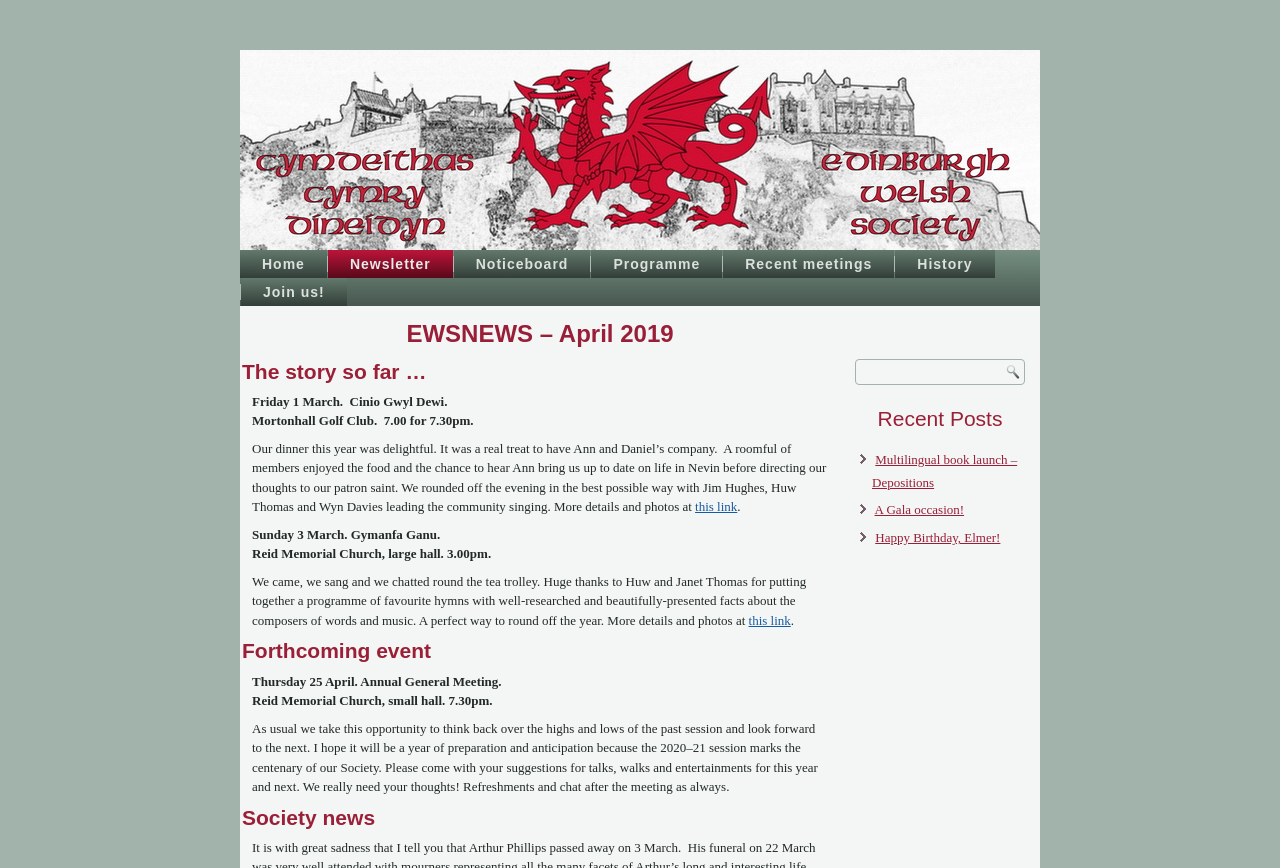Explain in detail what you observe on this webpage.

The webpage appears to be a newsletter or bulletin board for a Welsh society, Cymdeithas Cymry Dineidyn. At the top, there are six navigation links: "Home", "Newsletter", "Noticeboard", "Programme", "Recent meetings", and "History", which are aligned horizontally and take up about a quarter of the screen.

Below these links, there is a prominent section with three headings: "EWSNEWS – April 2019", "The story so far …", and "Forthcoming event". Under these headings, there are several paragraphs of text describing events and activities, including a dinner, a singing event, and an annual general meeting. These paragraphs are interspersed with links to more information and photos.

To the right of this section, there is a smaller section with a text box and a button, which may be used for searching or submitting information.

Further down the page, there are three links to news articles or events: "Multilingual book launch – Depositions", "A Gala occasion!", and "Happy Birthday, Elmer!". These links are aligned vertically and take up about half of the screen.

Overall, the webpage appears to be a hub for news, events, and information related to the Welsh society, with a focus on community activities and announcements.